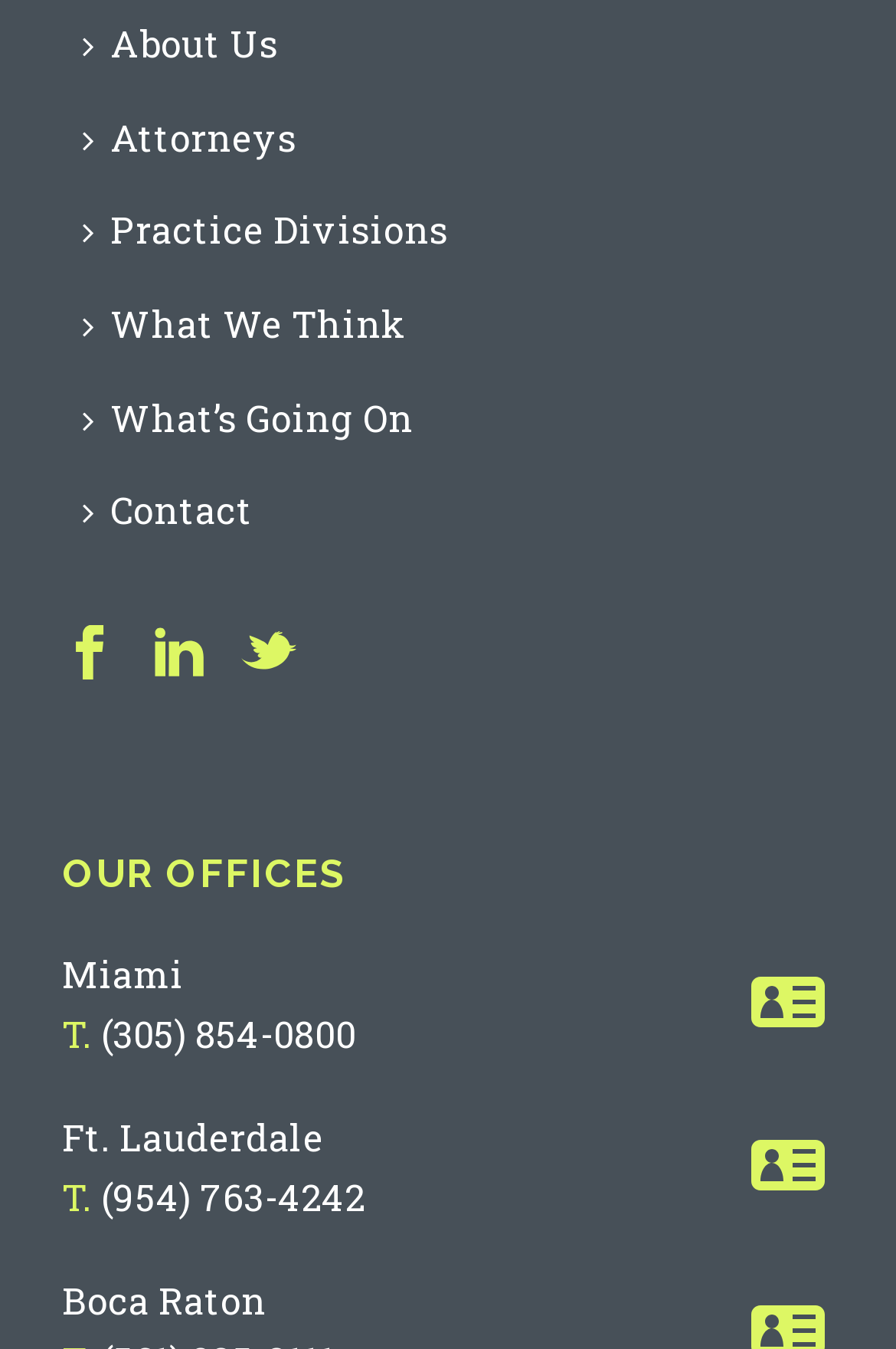Please identify the bounding box coordinates of the element's region that should be clicked to execute the following instruction: "Follow Us on facebook". The bounding box coordinates must be four float numbers between 0 and 1, i.e., [left, top, right, bottom].

[0.069, 0.463, 0.131, 0.507]